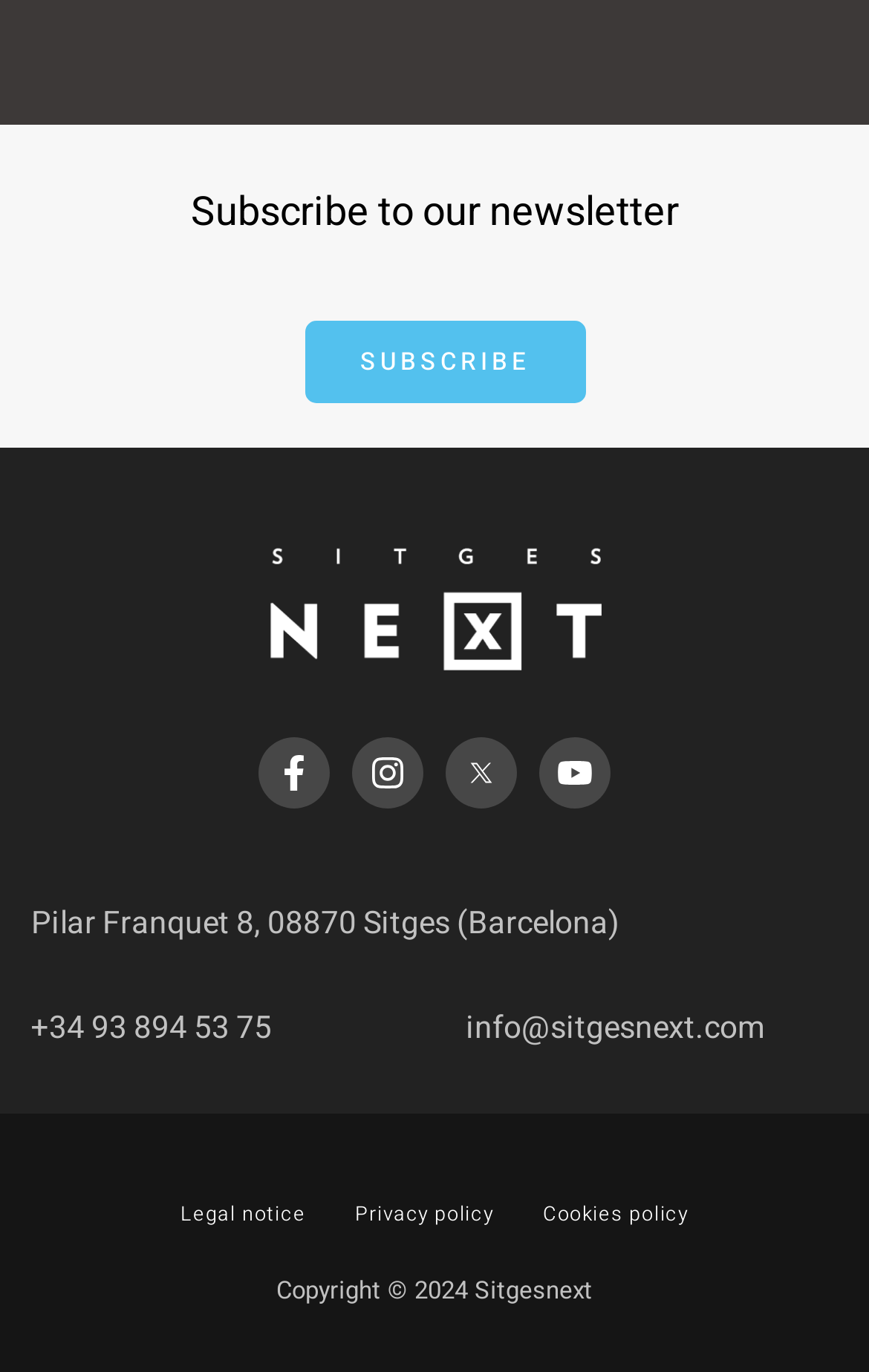How many policy links are available at the bottom of the page?
Based on the screenshot, answer the question with a single word or phrase.

3